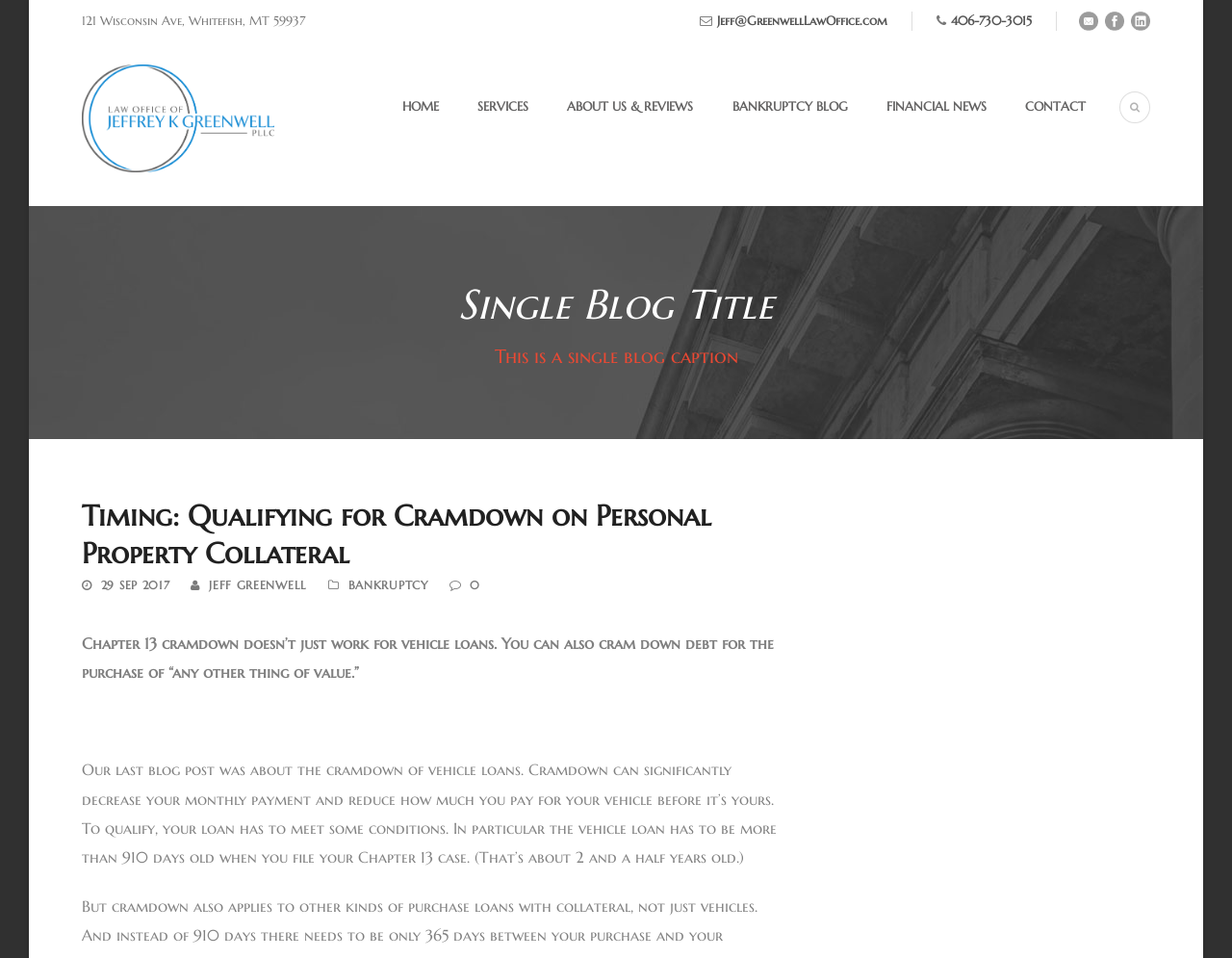Please determine the bounding box coordinates of the element's region to click for the following instruction: "Go to home page".

[0.317, 0.099, 0.356, 0.172]